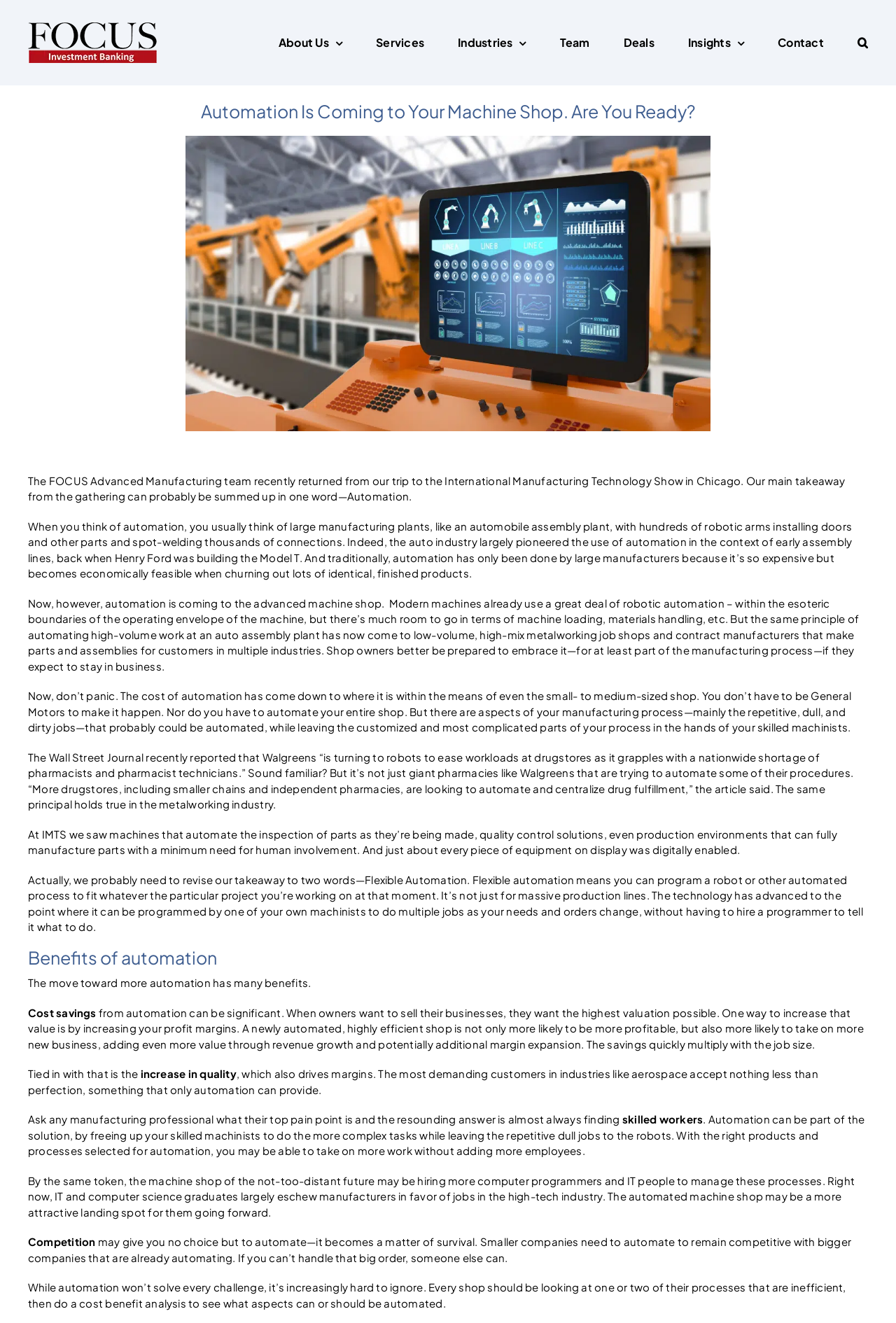Analyze the image and provide a detailed answer to the question: What is the main topic of the article?

The main topic of the article can be inferred from the heading 'Automation Is Coming to Your Machine Shop. Are You Ready?' and the content of the article, which discusses the benefits and implications of automation in the manufacturing industry.